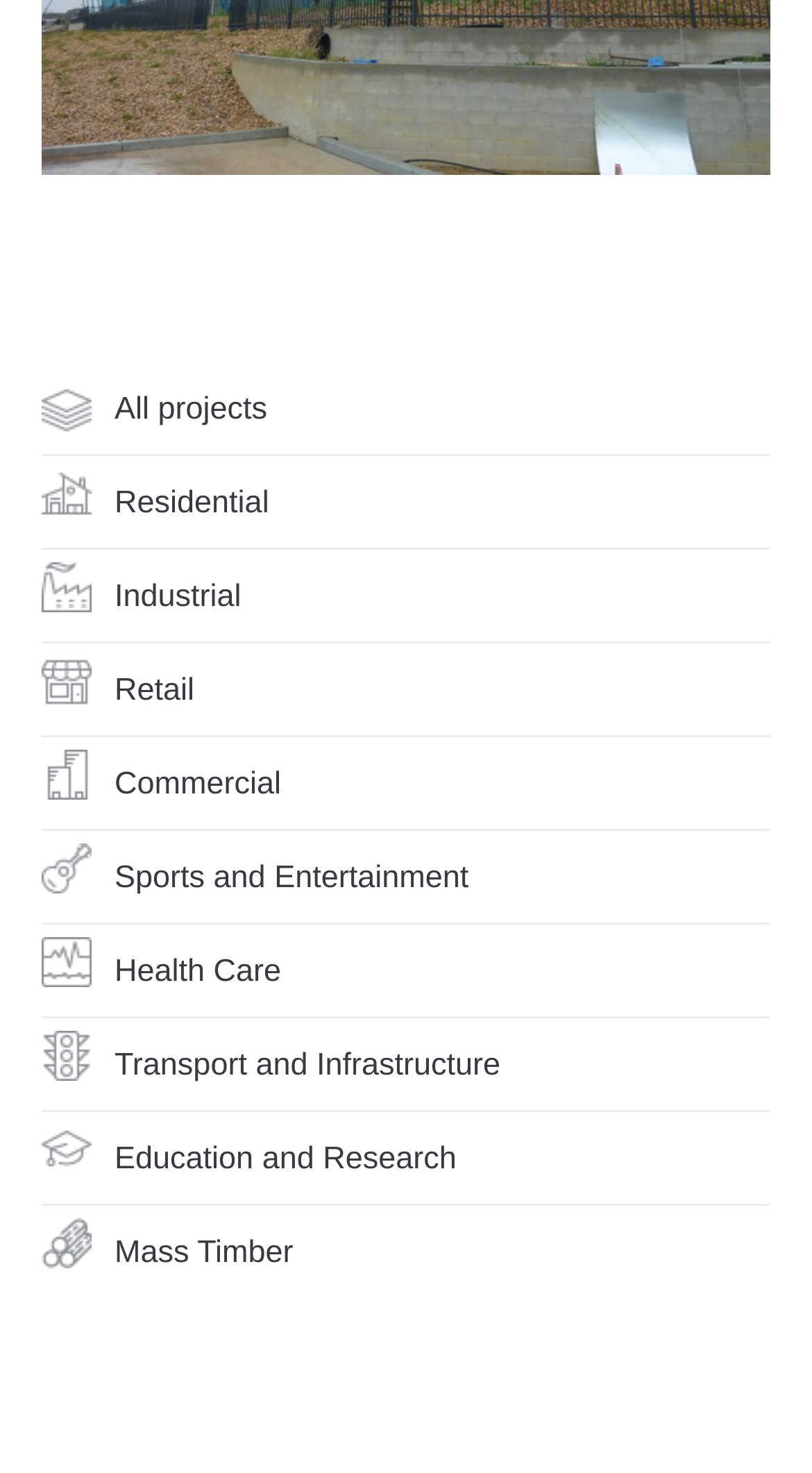Please determine the bounding box coordinates for the element with the description: "Sports and Entertainment".

[0.141, 0.578, 0.616, 0.614]